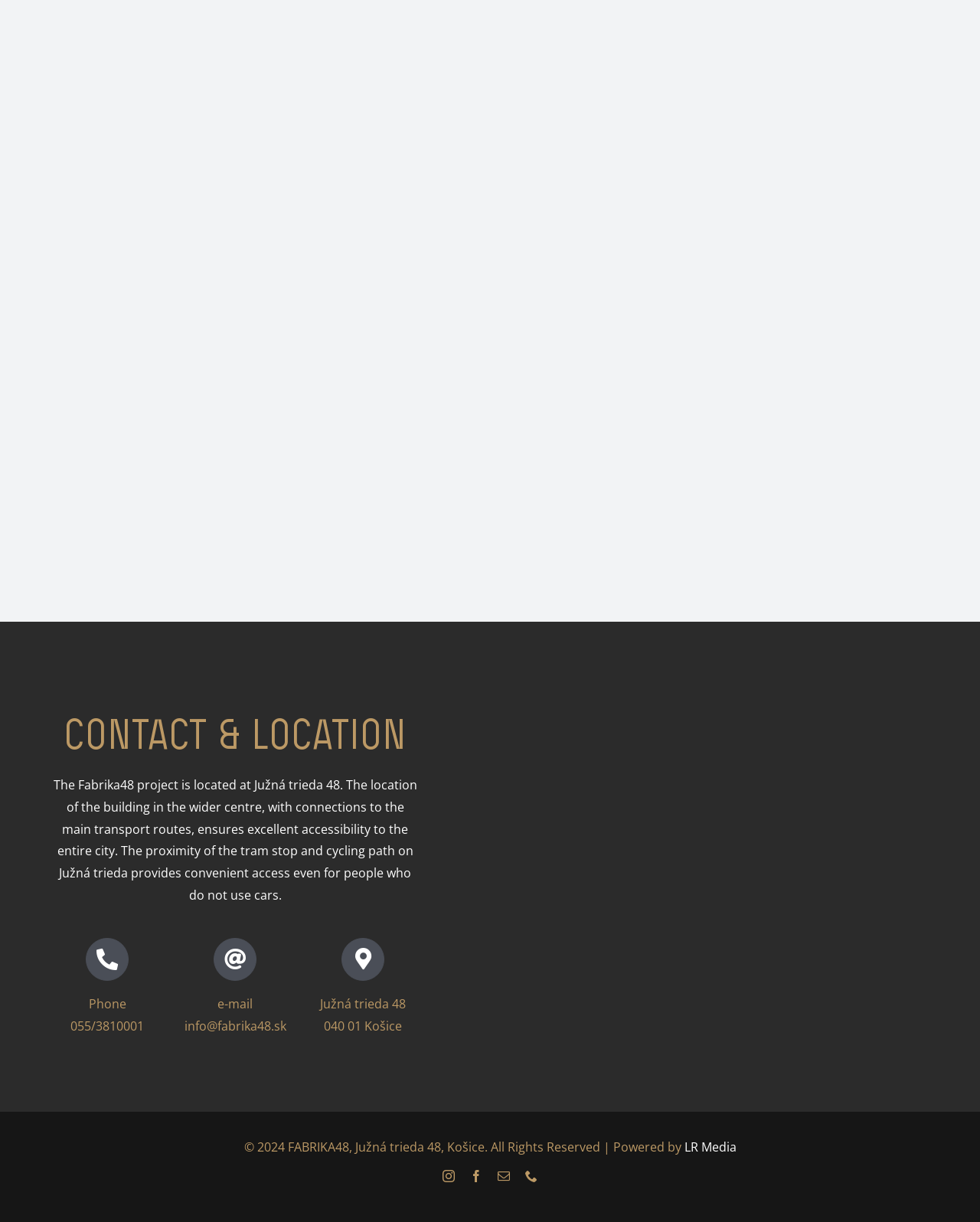Locate the bounding box coordinates of the UI element described by: "info@fabrika48.sk". Provide the coordinates as four float numbers between 0 and 1, formatted as [left, top, right, bottom].

[0.188, 0.833, 0.292, 0.846]